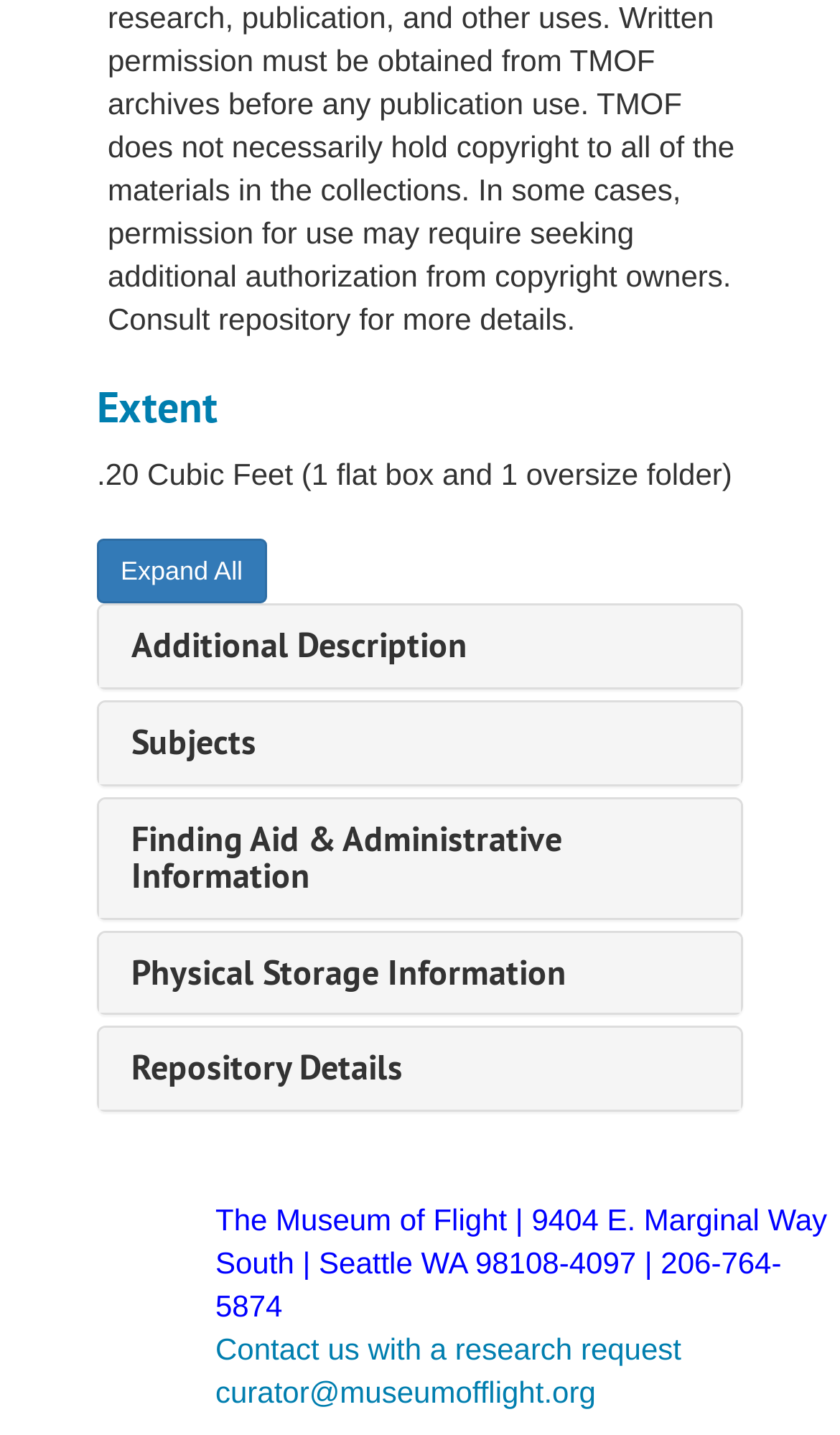Please respond to the question with a concise word or phrase:
How many headings are there on the page?

6